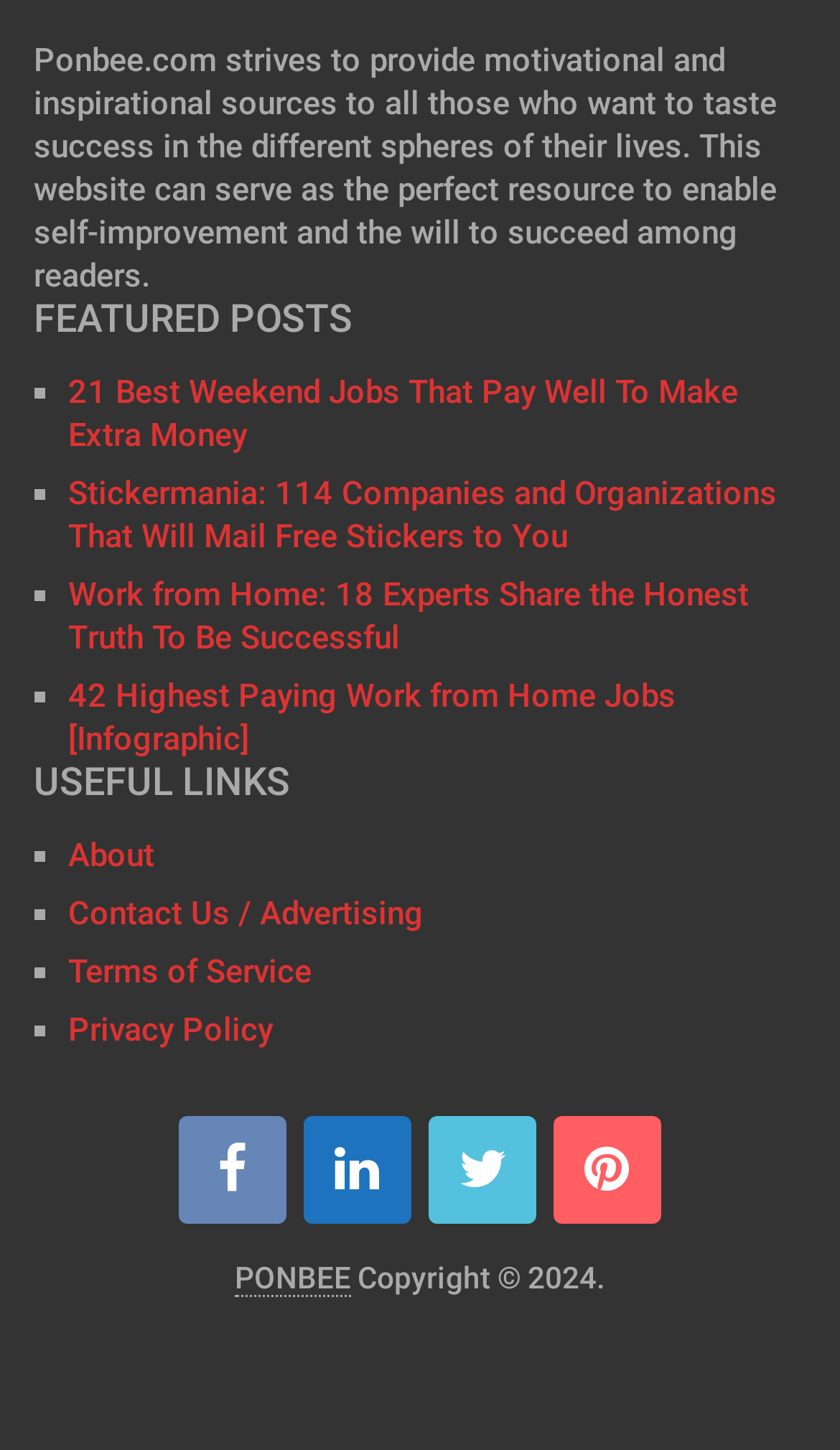Locate the bounding box coordinates of the element to click to perform the following action: 'click on 21 Best Weekend Jobs That Pay Well To Make Extra Money'. The coordinates should be given as four float values between 0 and 1, in the form of [left, top, right, bottom].

[0.081, 0.258, 0.878, 0.314]